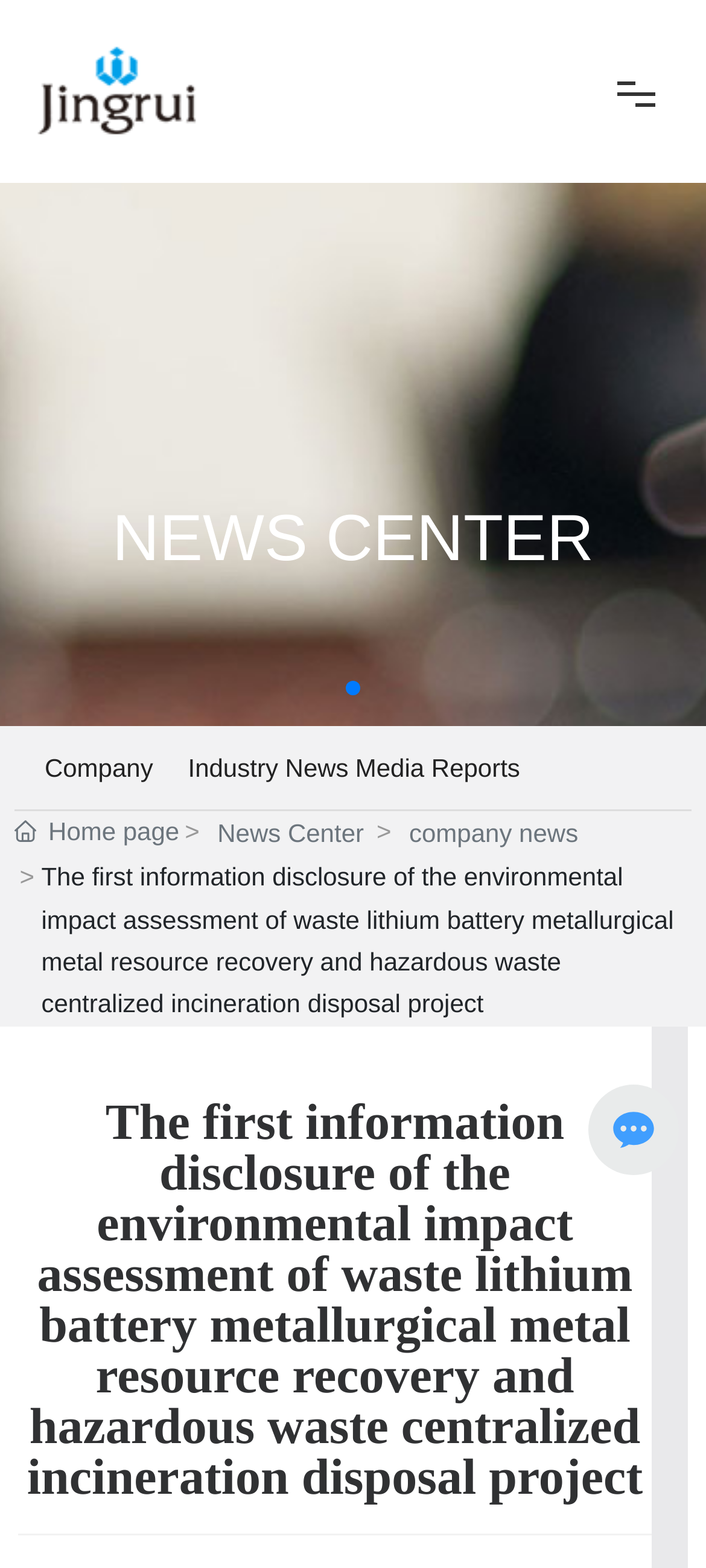What is the title of the news section?
Based on the image, respond with a single word or phrase.

NEWS CENTER